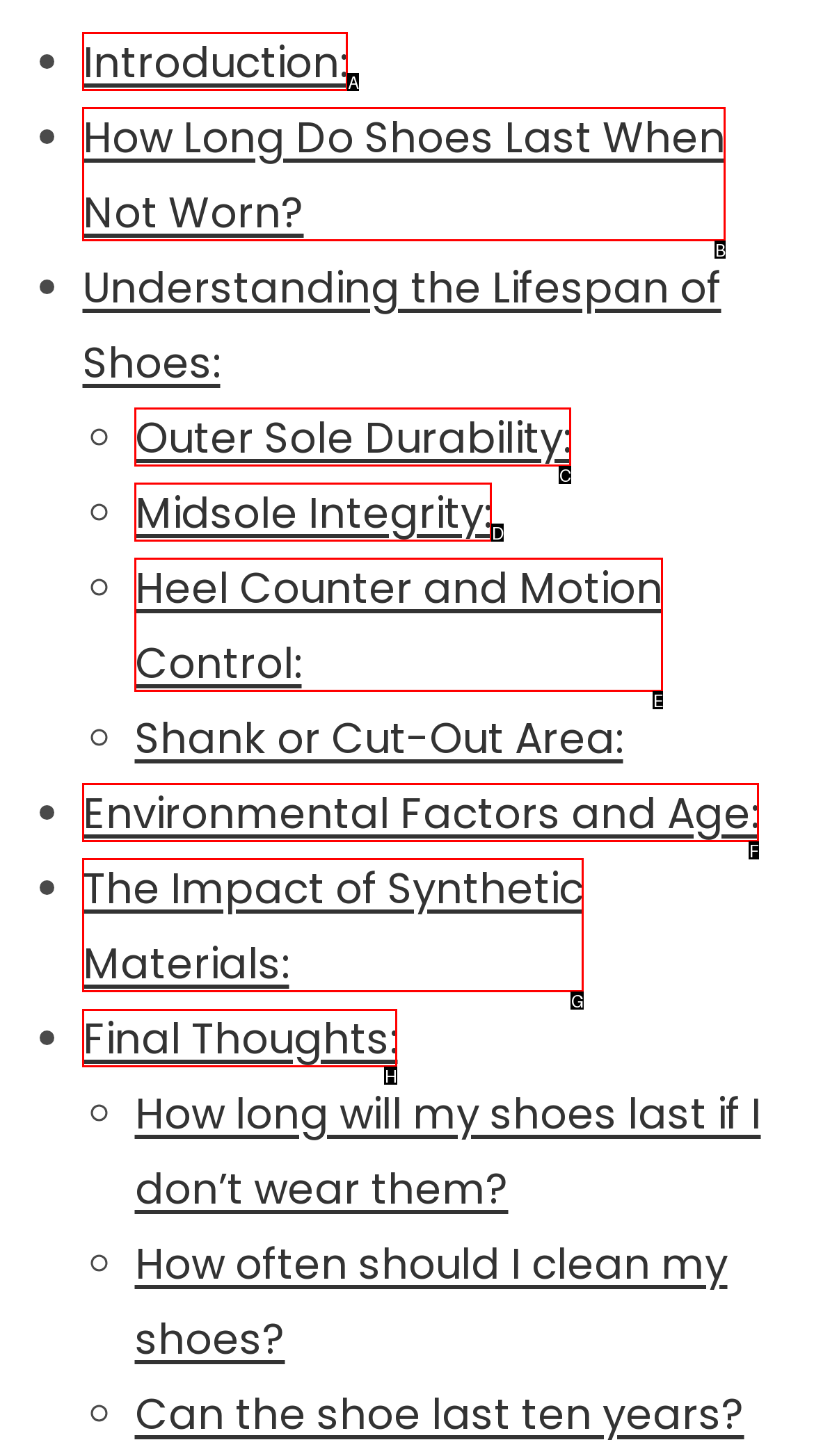Identify the correct UI element to click on to achieve the task: Read the Final Thoughts:. Provide the letter of the appropriate element directly from the available choices.

H